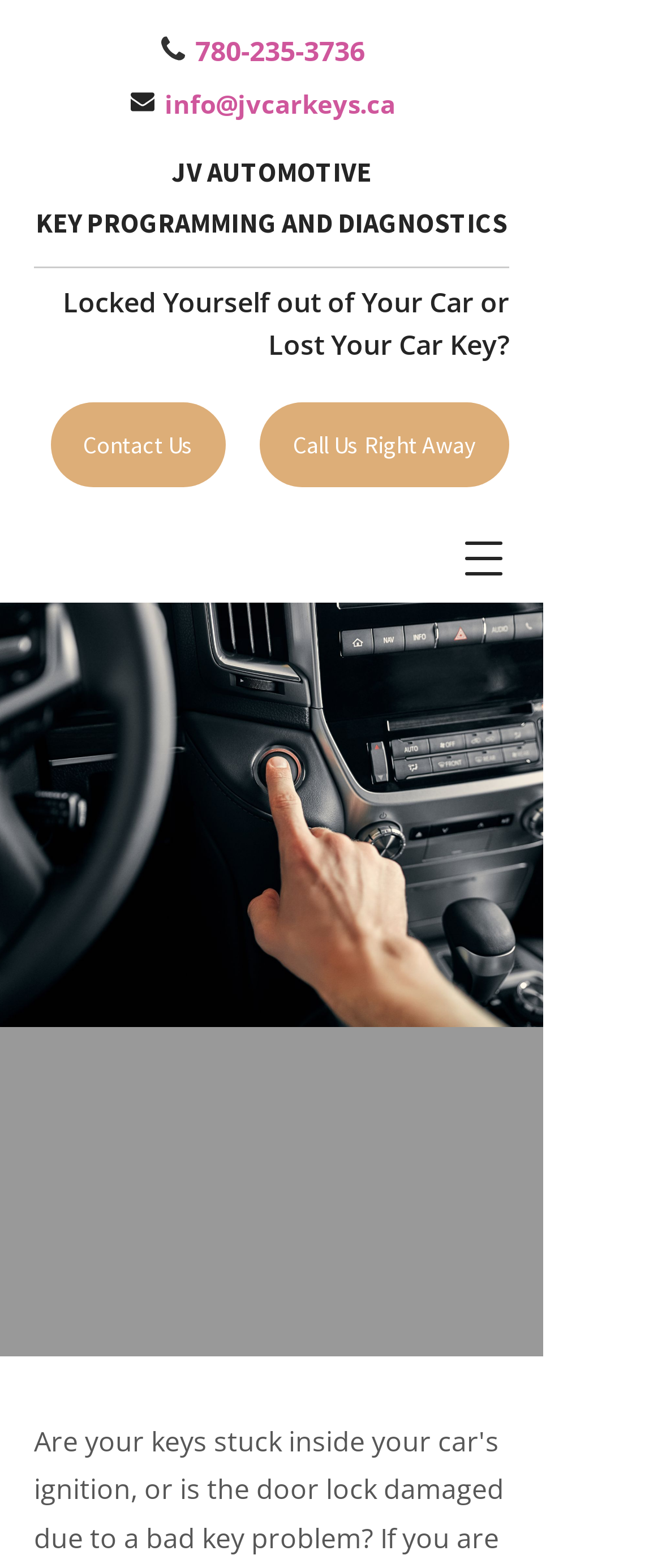Given the description info@jvcarkeys.ca, predict the bounding box coordinates of the UI element. Ensure the coordinates are in the format (top-left x, top-left y, bottom-right x, bottom-right y) and all values are between 0 and 1.

[0.238, 0.055, 0.597, 0.077]